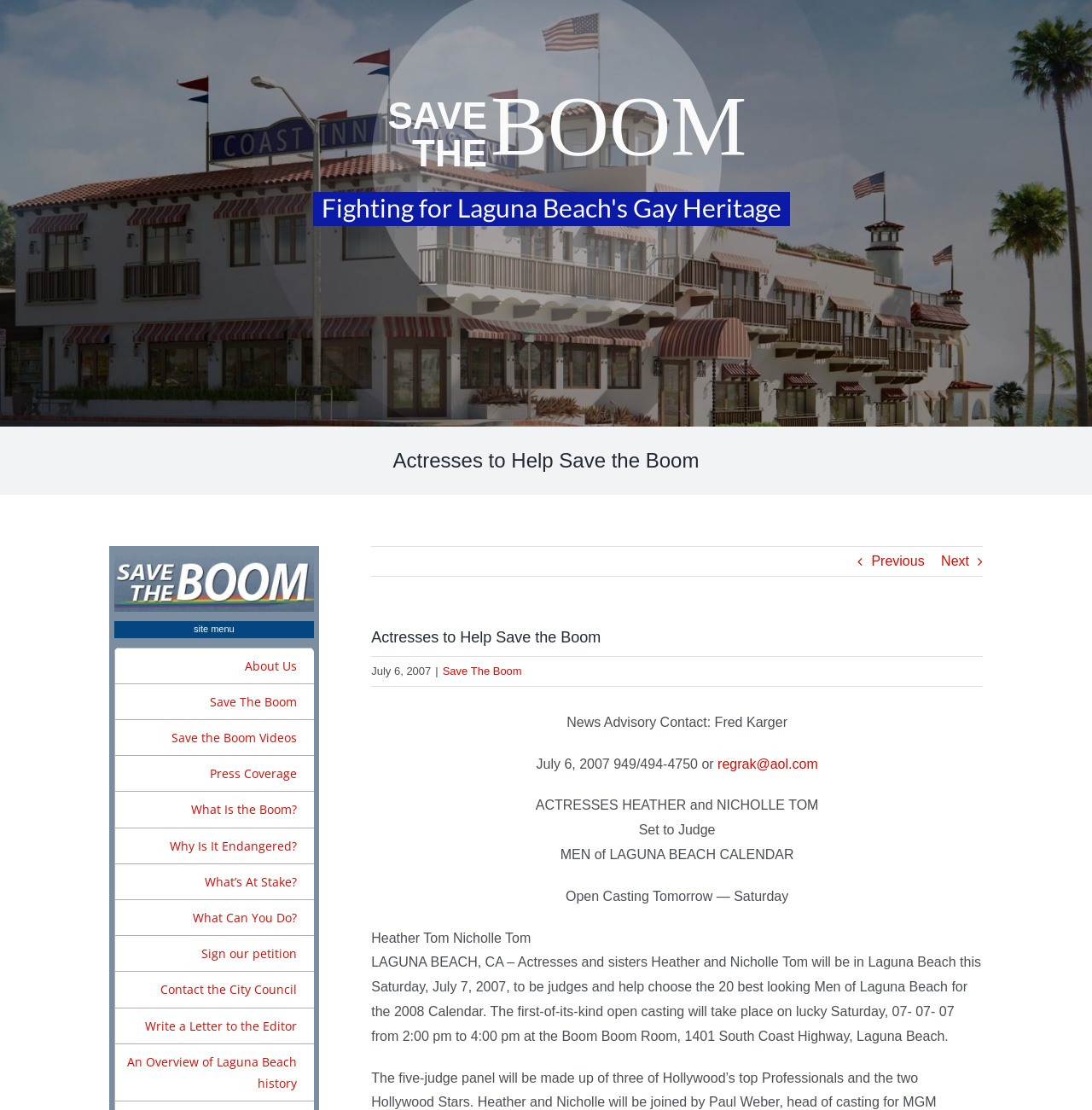Identify the bounding box coordinates for the region to click in order to carry out this instruction: "Click on 'Next' button". Provide the coordinates using four float numbers between 0 and 1, formatted as [left, top, right, bottom].

[0.862, 0.493, 0.888, 0.519]